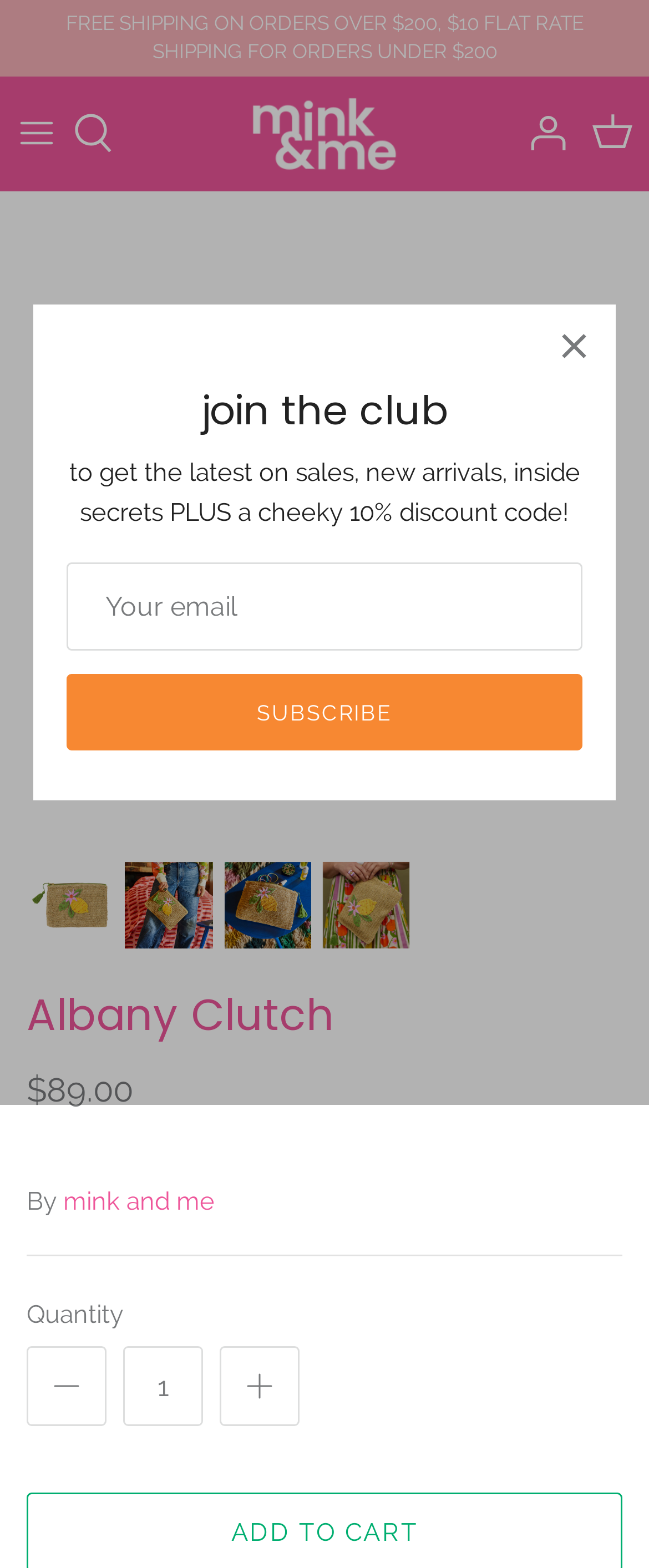Show the bounding box coordinates of the element that should be clicked to complete the task: "Click on the 'Toggle menu' button".

[0.0, 0.062, 0.113, 0.108]